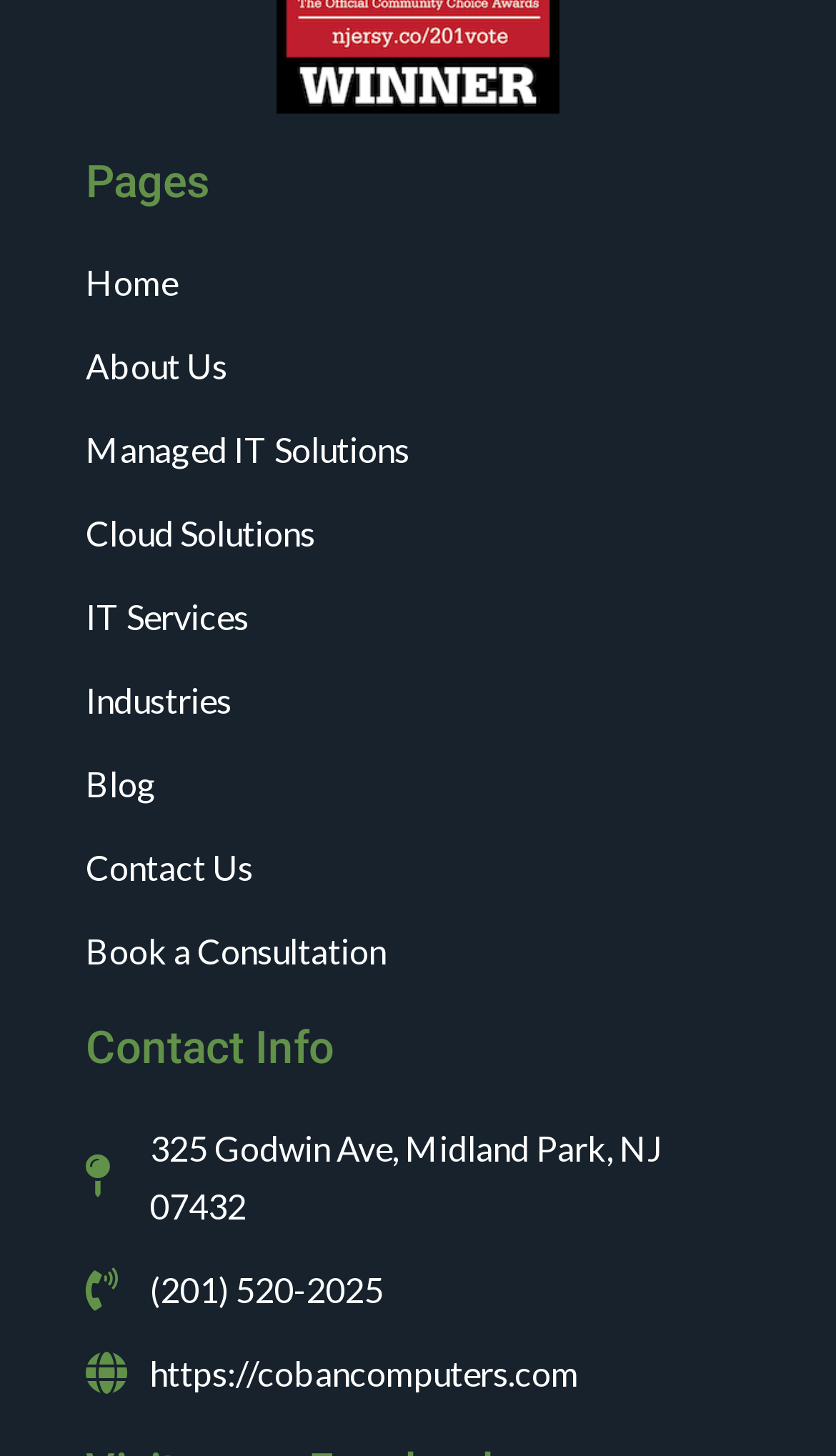Use one word or a short phrase to answer the question provided: 
What services does the company offer?

Managed IT Solutions, Cloud Solutions, IT Services